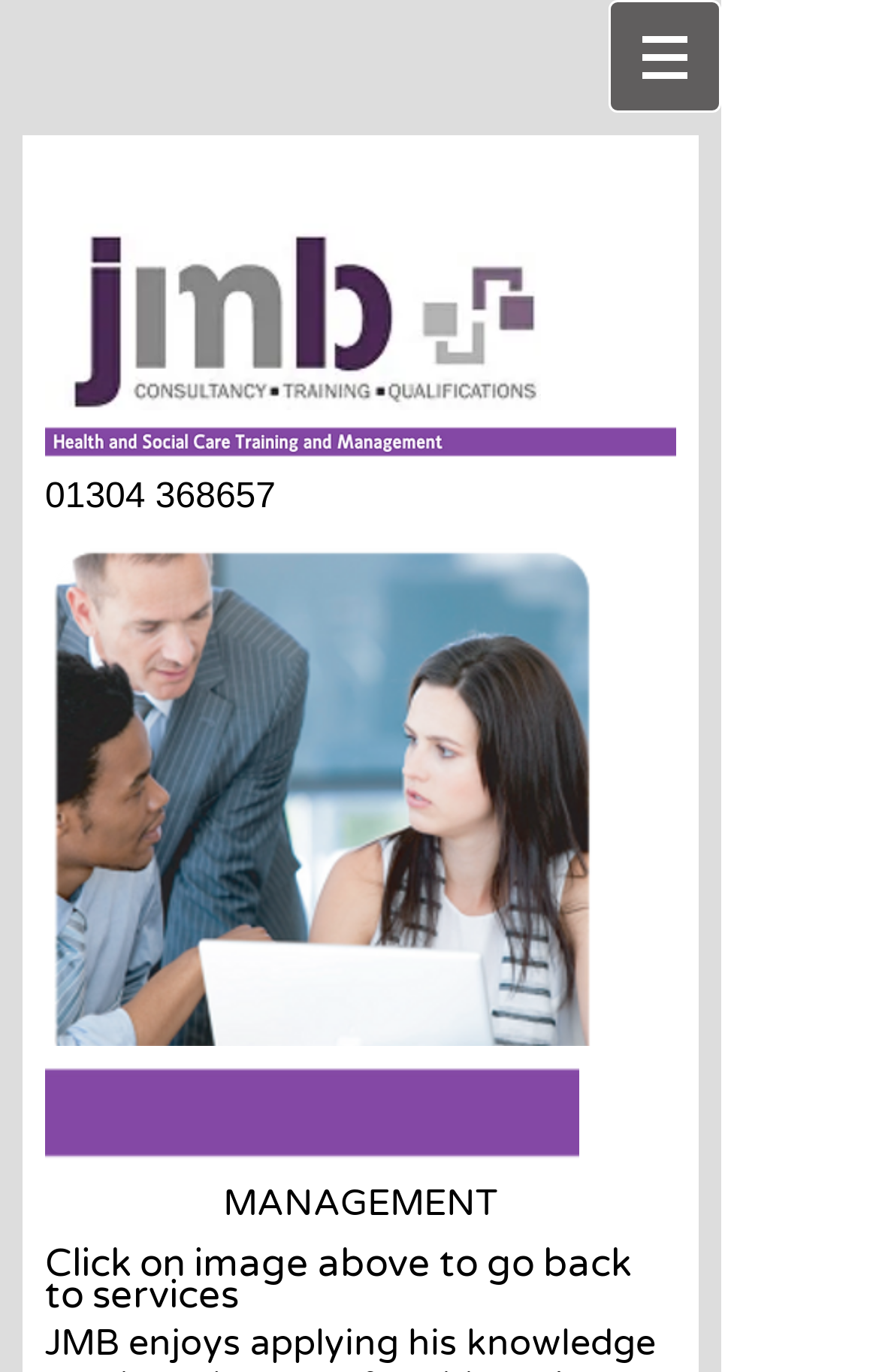What is the text above the 'Click on image above to go back to services' sentence?
Look at the image and respond with a one-word or short phrase answer.

MANAGEMENT